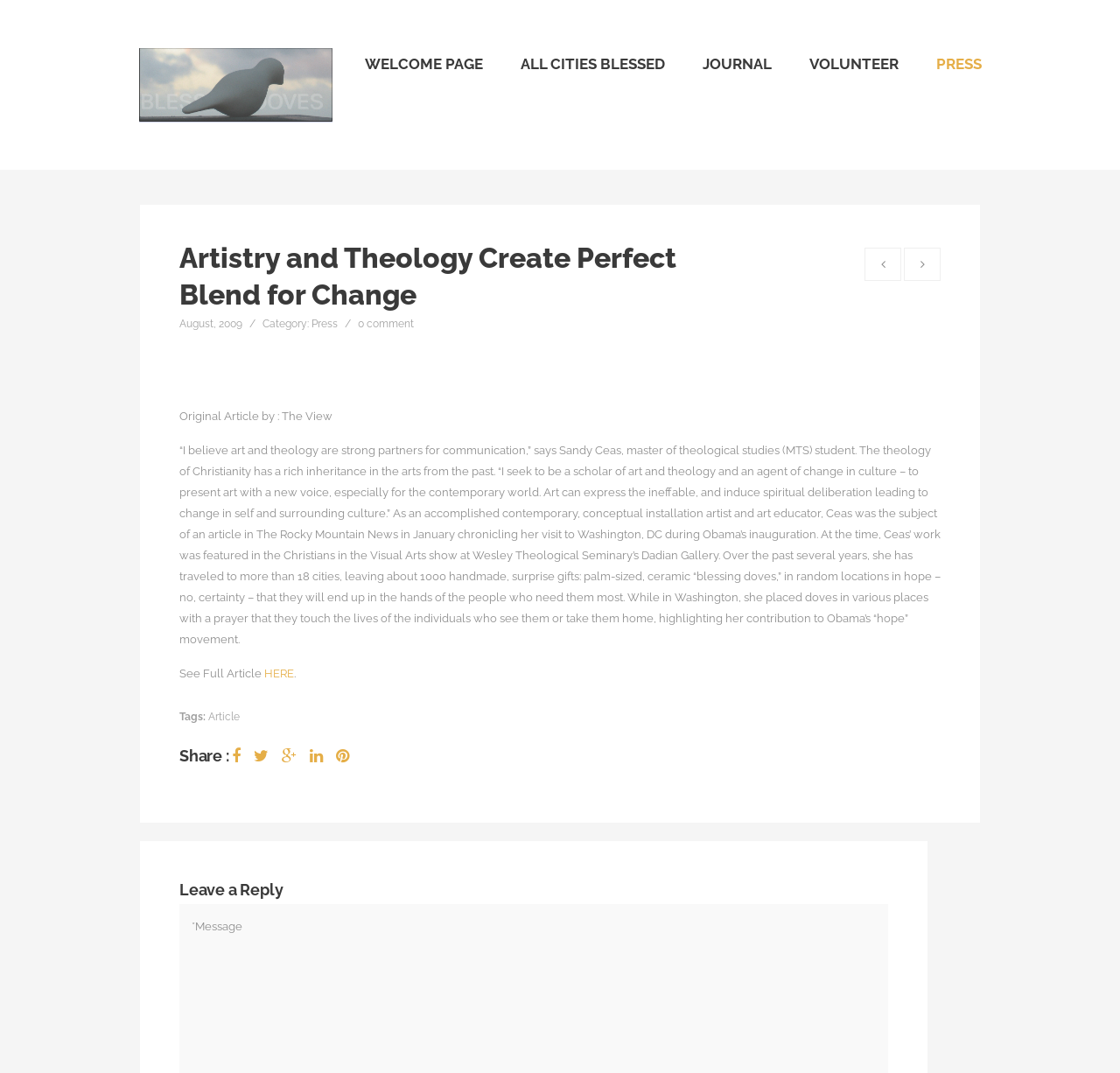Determine the bounding box coordinates for the area that should be clicked to carry out the following instruction: "Click on the 'HERE' link to read the full article".

[0.234, 0.622, 0.262, 0.634]